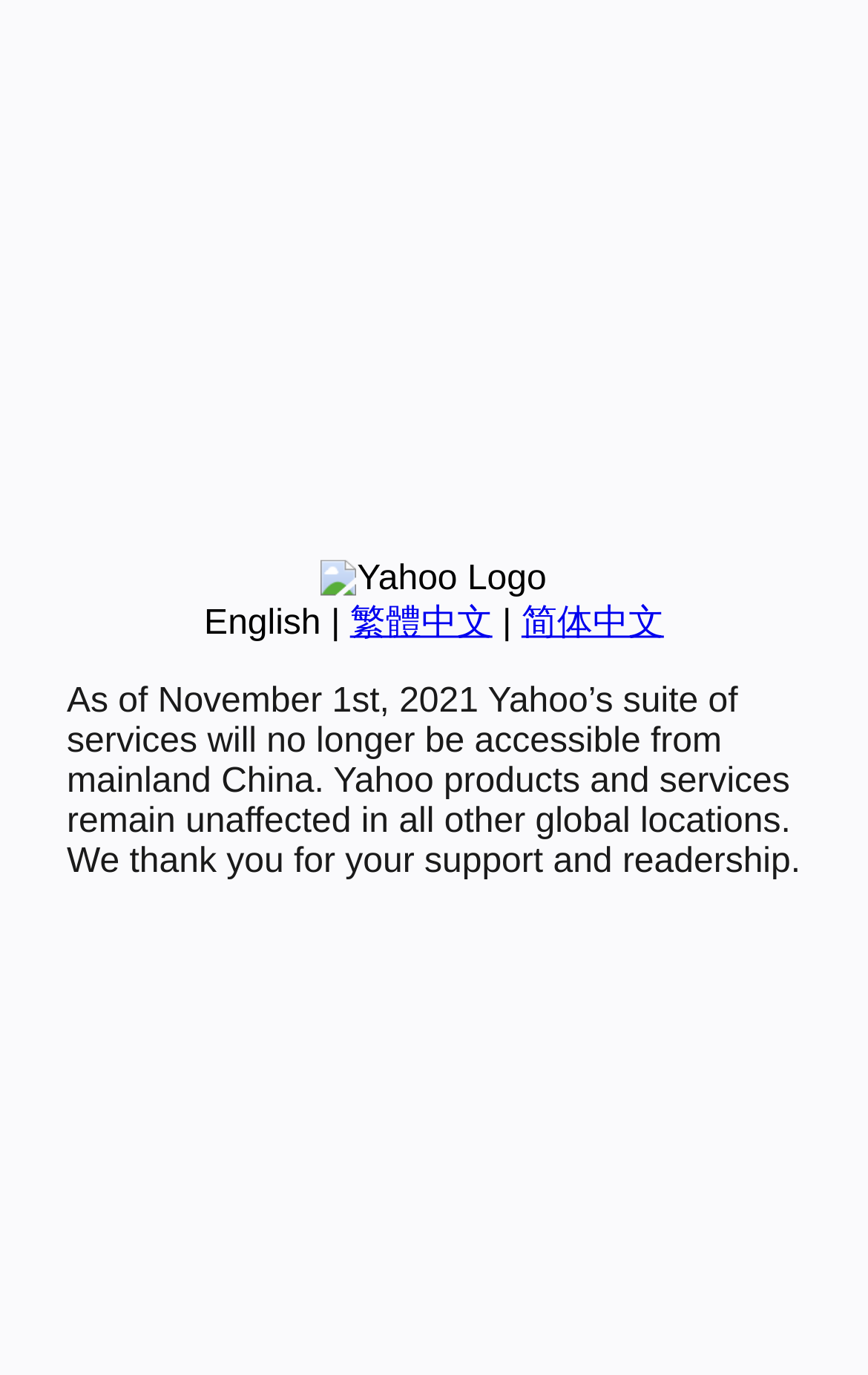Highlight the bounding box of the UI element that corresponds to this description: "繁體中文".

[0.403, 0.44, 0.567, 0.467]